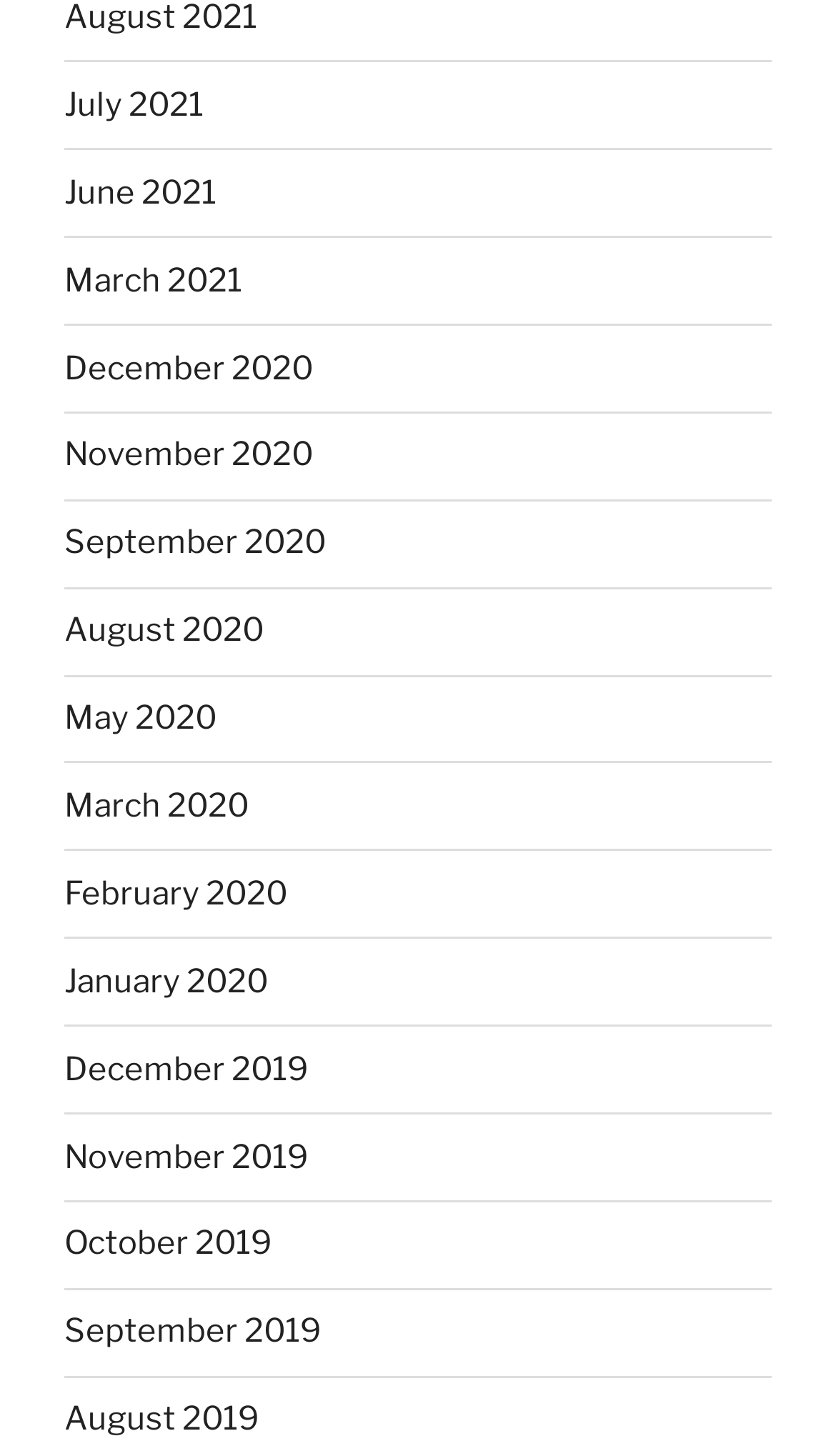Provide your answer in one word or a succinct phrase for the question: 
What is the earliest month listed?

December 2019